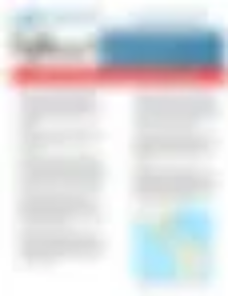Explain the content of the image in detail.

The image depicts the flyer titled "SRI_CITESFlyer_BONNETHEAD1.jpg," which presents information about Bonnethead sharks. The flyer appears to be part of a series intended to inform delegates about various shark species and garner support for specific conservation measures. The content is visually organized with headings and explanatory text alongside graphics, likely highlighting the importance and characteristics of Bonnethead sharks. It includes engaging visual elements and structured information to facilitate understanding, aiming to foster appreciation for this species within the marine ecosystem.